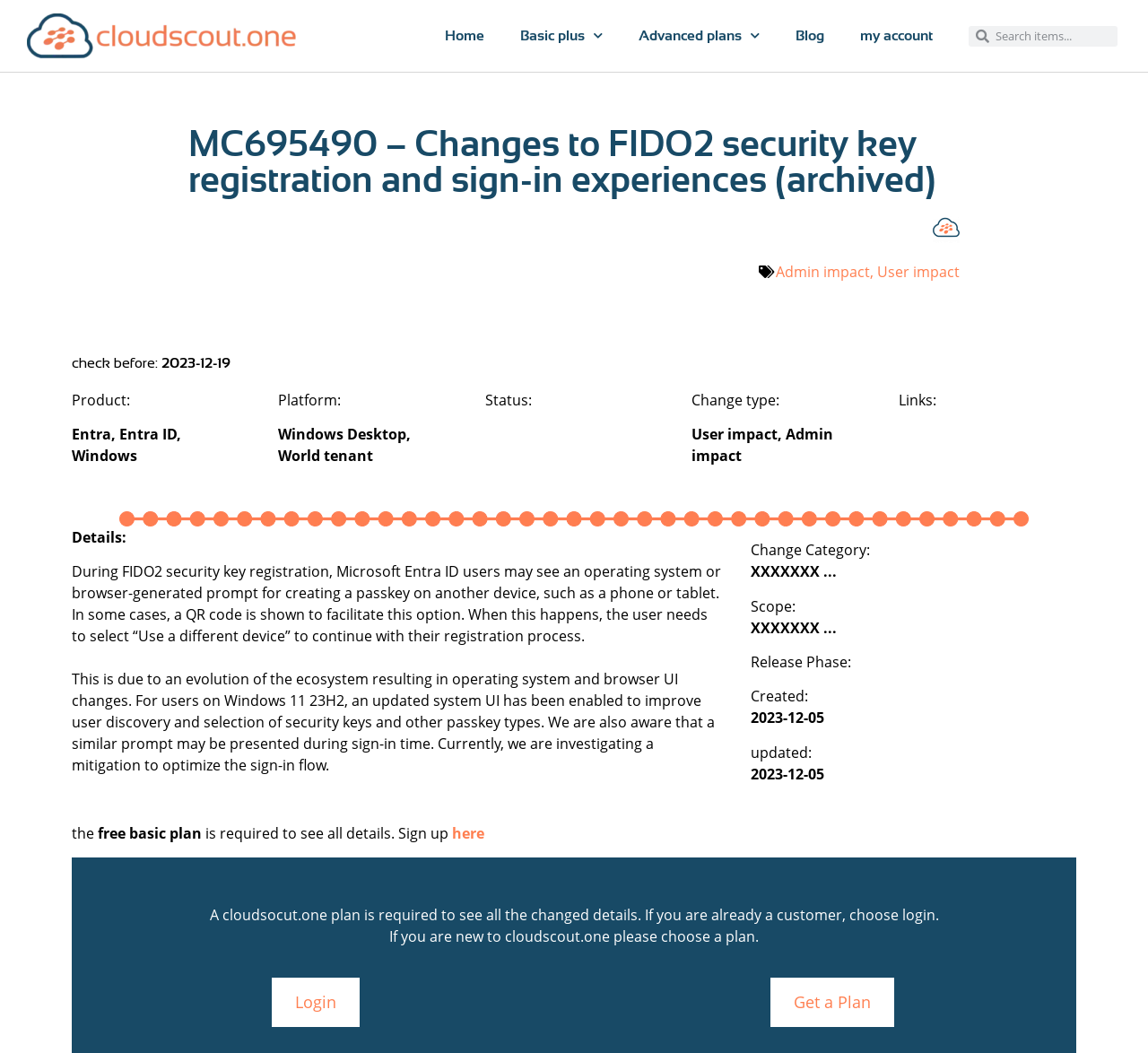Locate the bounding box coordinates of the UI element described by: "parent_node: Search name="s" placeholder="Search items..."". Provide the coordinates as four float numbers between 0 and 1, formatted as [left, top, right, bottom].

[0.861, 0.024, 0.973, 0.044]